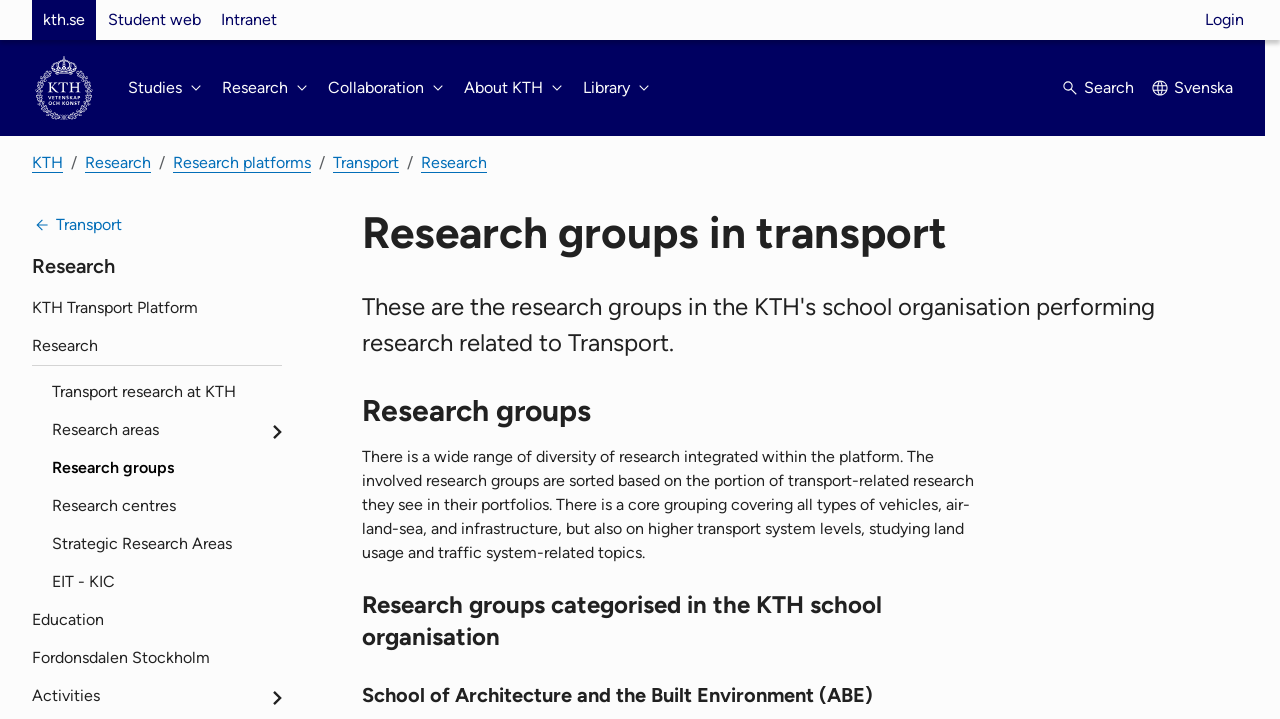What is the name of the platform that involves a wide range of research?
Examine the screenshot and reply with a single word or phrase.

KTH Transport Platform